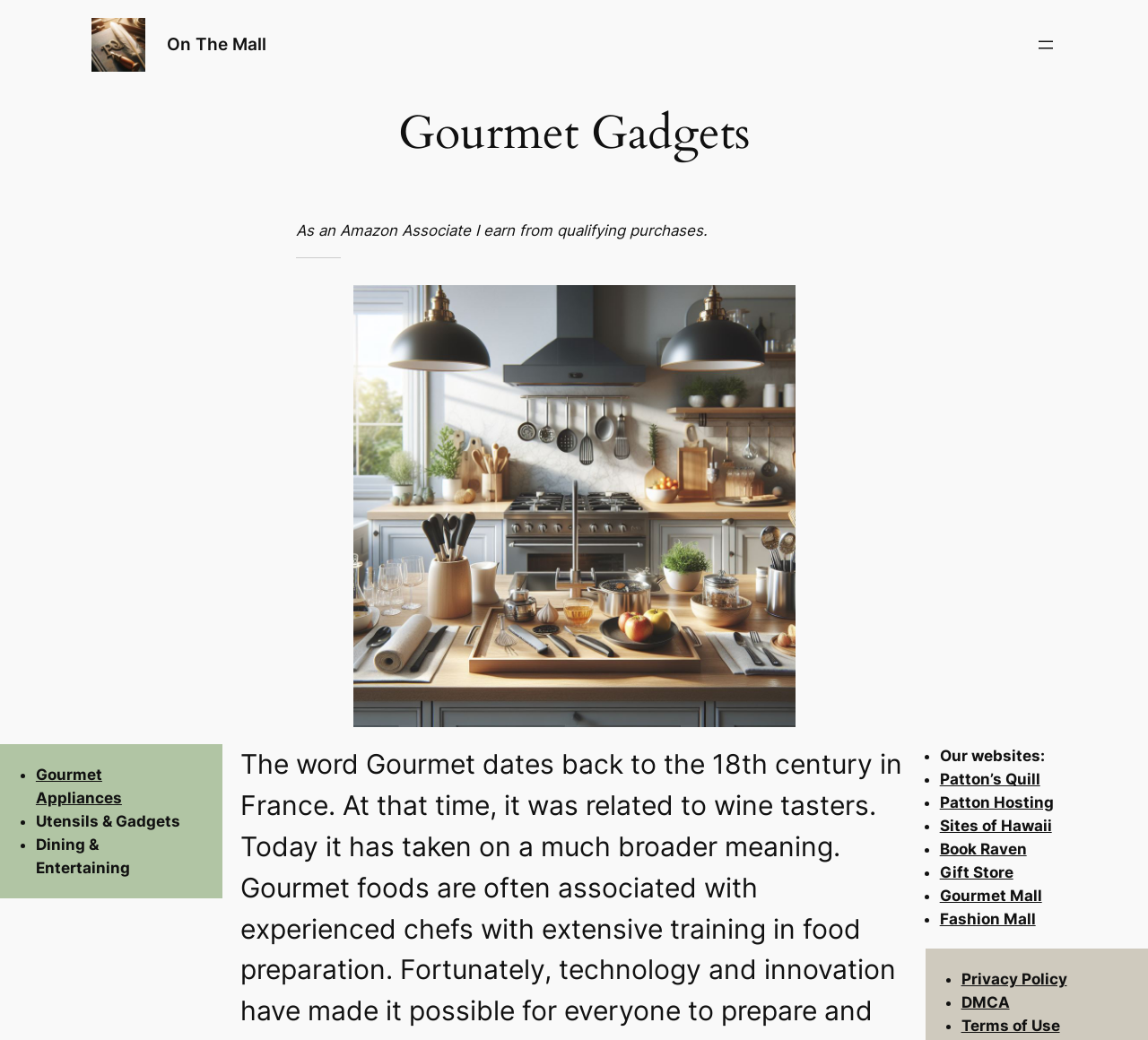Please determine the bounding box coordinates for the UI element described here. Use the format (top-left x, top-left y, bottom-right x, bottom-right y) with values bounded between 0 and 1: aria-label="Open menu"

[0.901, 0.033, 0.92, 0.053]